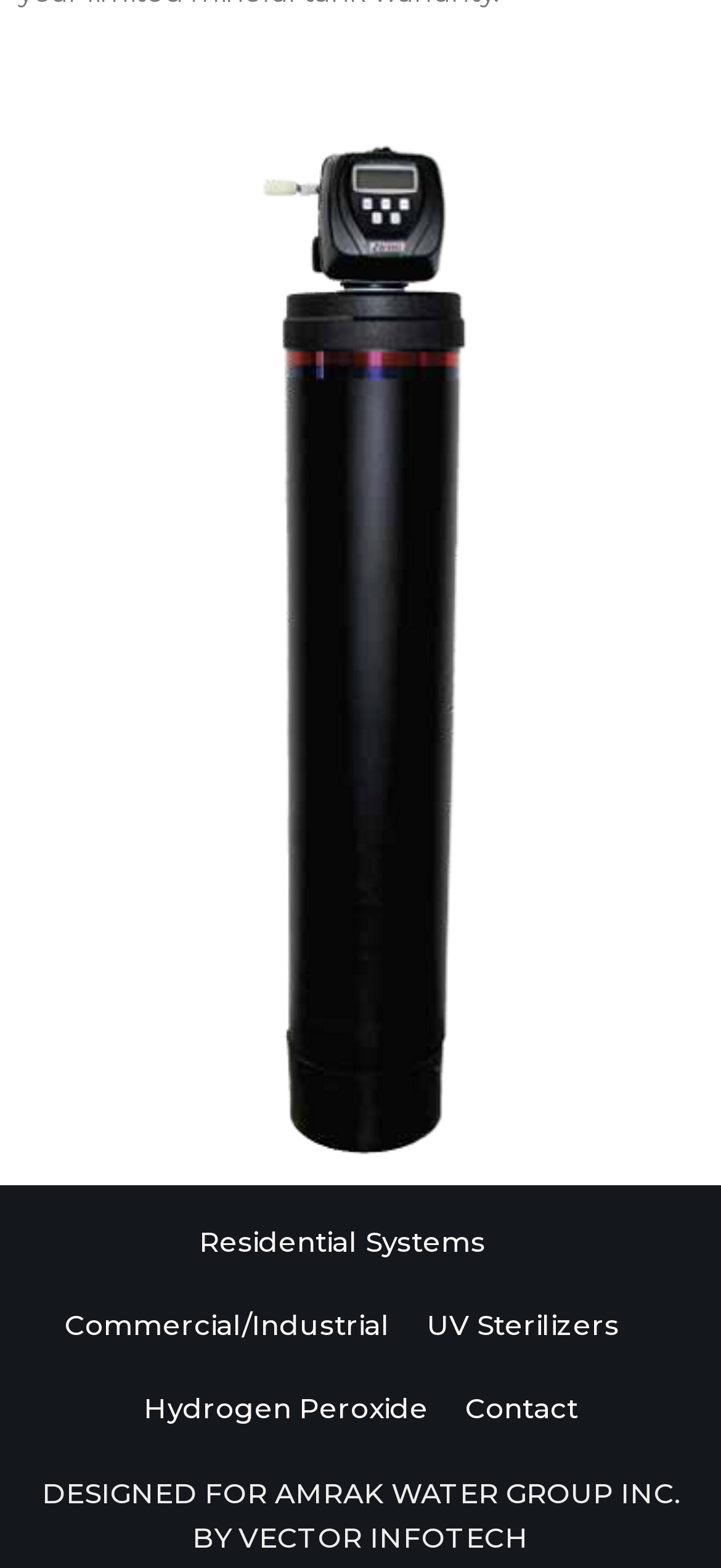How many links are in the footer menu?
Refer to the image and provide a one-word or short phrase answer.

5